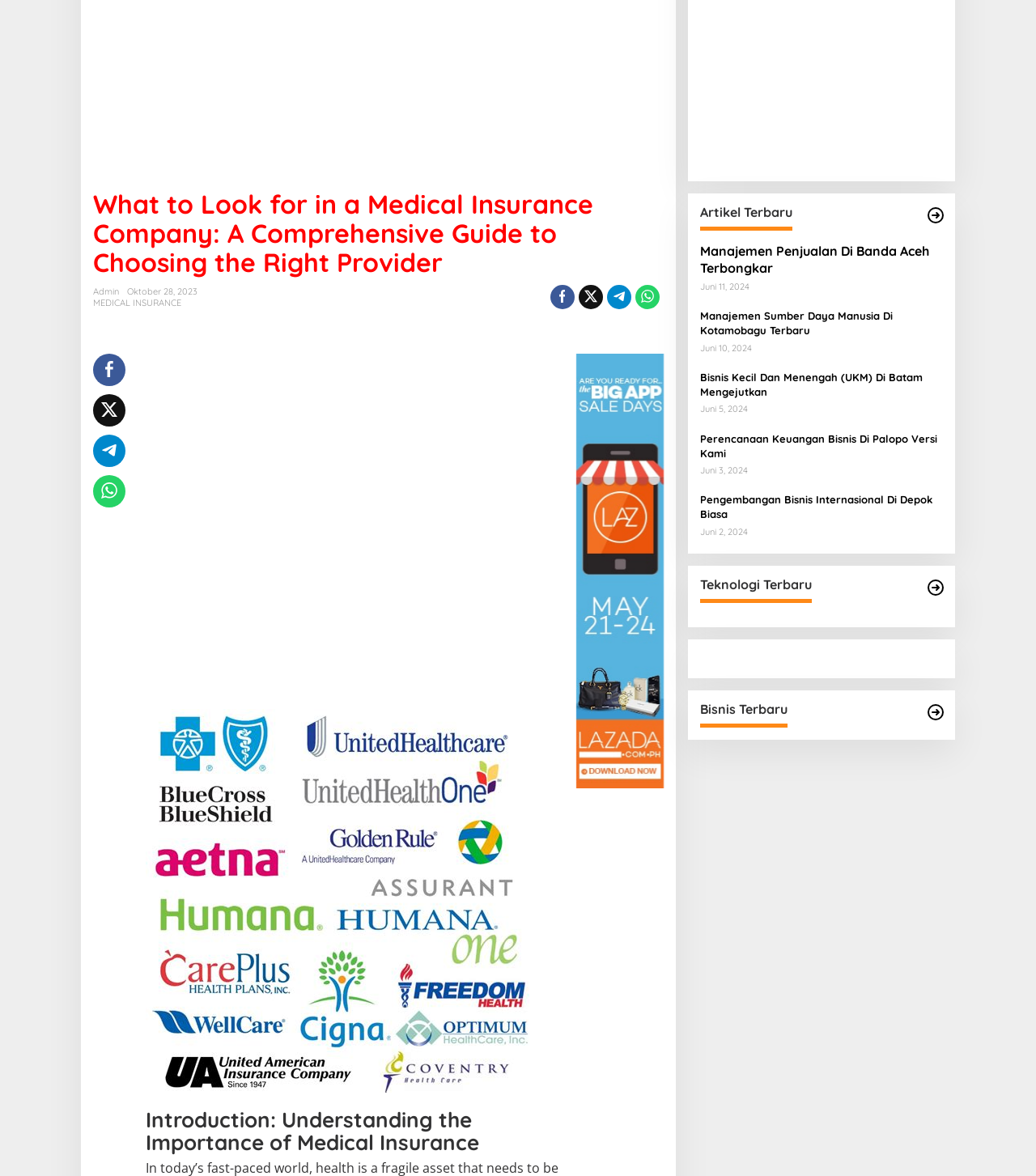Highlight the bounding box of the UI element that corresponds to this description: "title="Whatsapp"".

[0.09, 0.404, 0.121, 0.432]